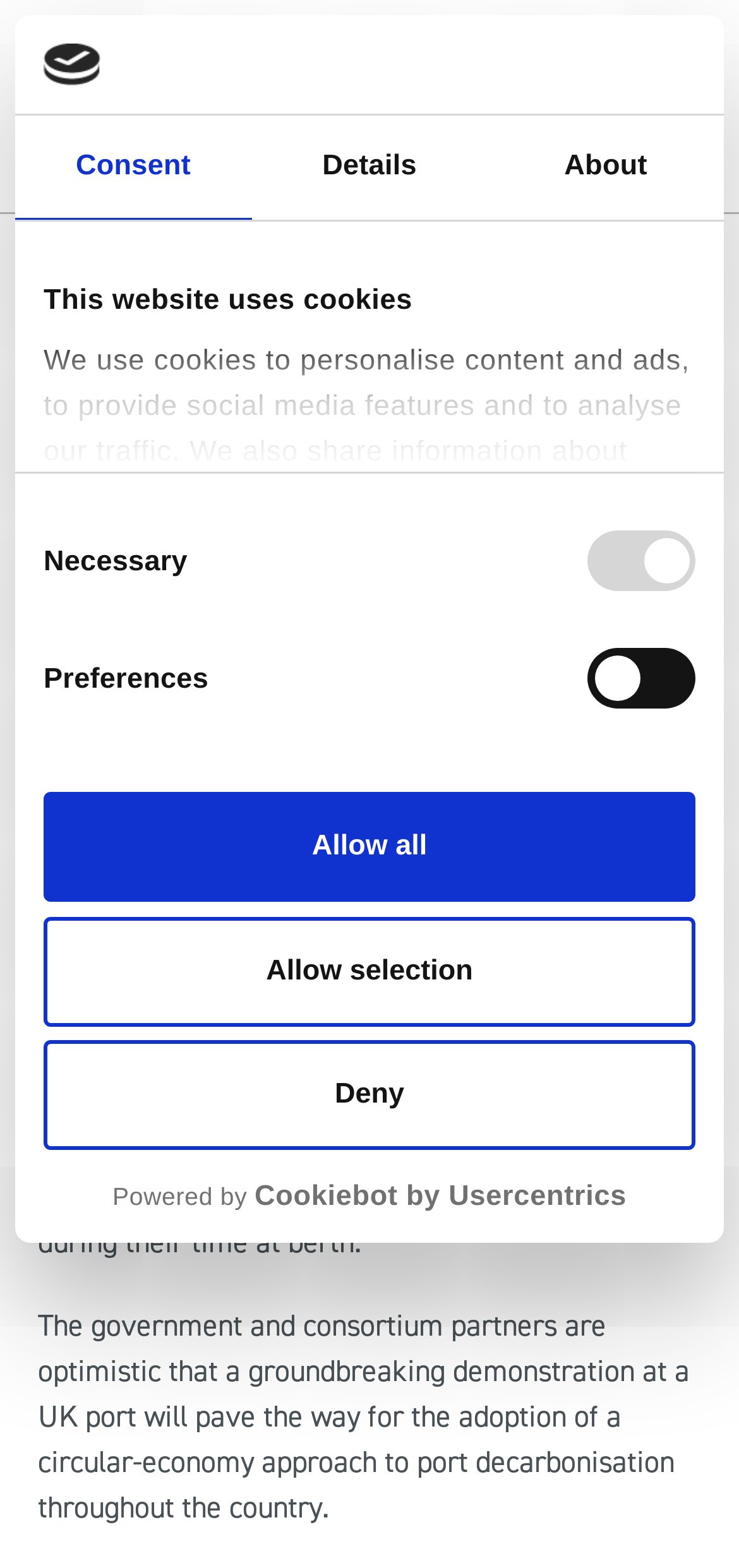Craft a detailed narrative of the webpage's structure and content.

The webpage is about an article titled "Hydrogen-generated shore power trialed by UK port" from The Institution of Gas Engineers and Managers (IGEM). At the top, there is a logo of IGEM and a navigation menu with three tabs: "Consent", "Details", and "About". Below the navigation menu, there is a dialog box about cookies, which includes a logo, a heading, and a paragraph of text explaining the use of cookies on the website. 

The main content of the webpage is an article about Forth Ports, a port operator and tug owner, receiving funding from the UK Department for Transport to develop a pioneering approach to clean and sustainable hydrogen energy. The article includes a heading, three paragraphs of text, and an image related to the topic. The text explains that the funding will be used to reduce carbon emissions from vessels during their time at berth and that the government and consortium partners are optimistic about the adoption of a circular-economy approach to port decarbonisation throughout the country.

On the right side of the webpage, there are several links, including "Resource library search", "Industry News", and "Show/hide navigation drop down". At the bottom, there are three buttons: "Deny", "Allow selection", and "Allow all", related to cookie consent.